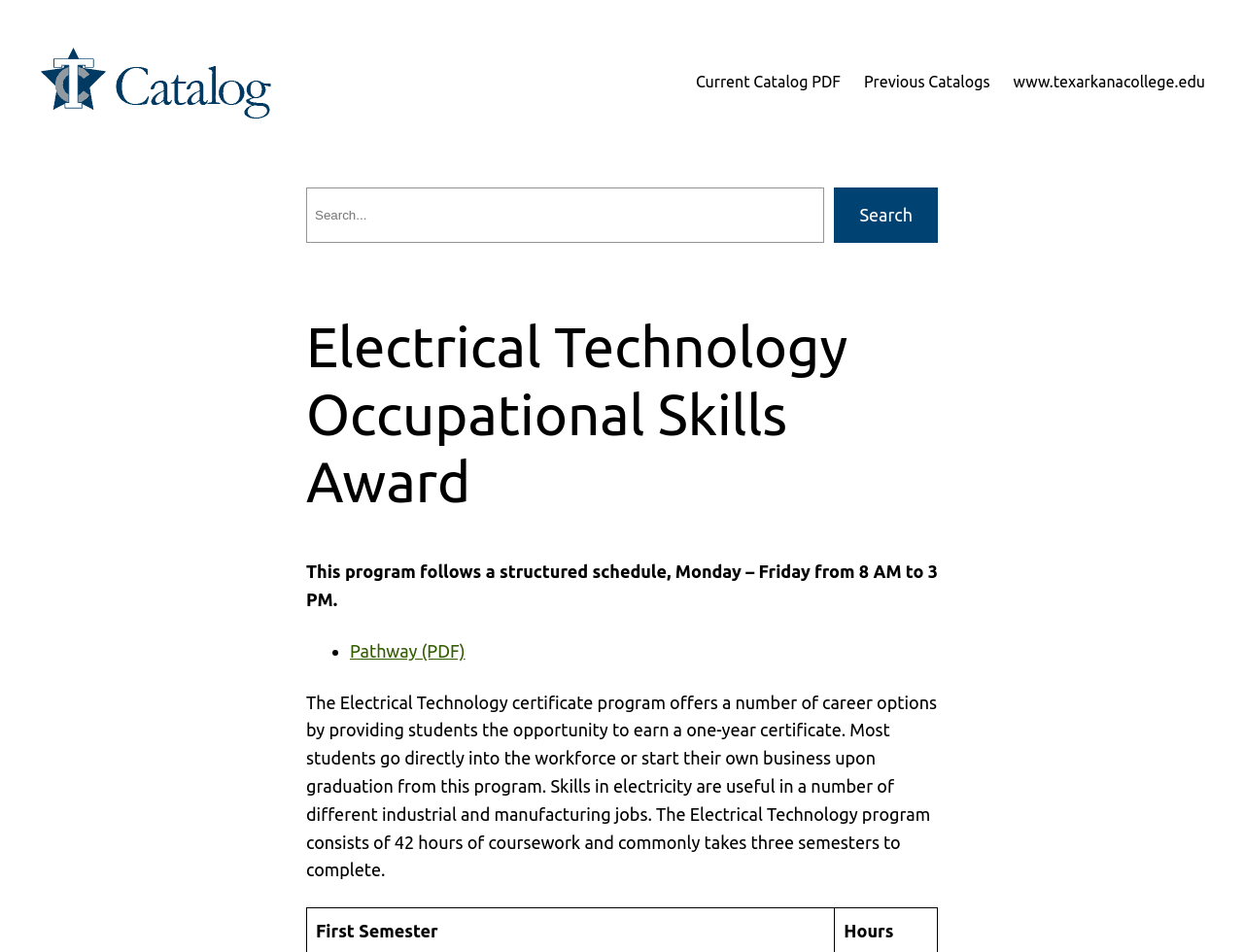With reference to the image, please provide a detailed answer to the following question: What is the name of the college associated with this program?

The webpage has a link to the 'Texarkana College Student Handbook & Catalog', which suggests that the Electrical Technology program is offered by Texarkana College.